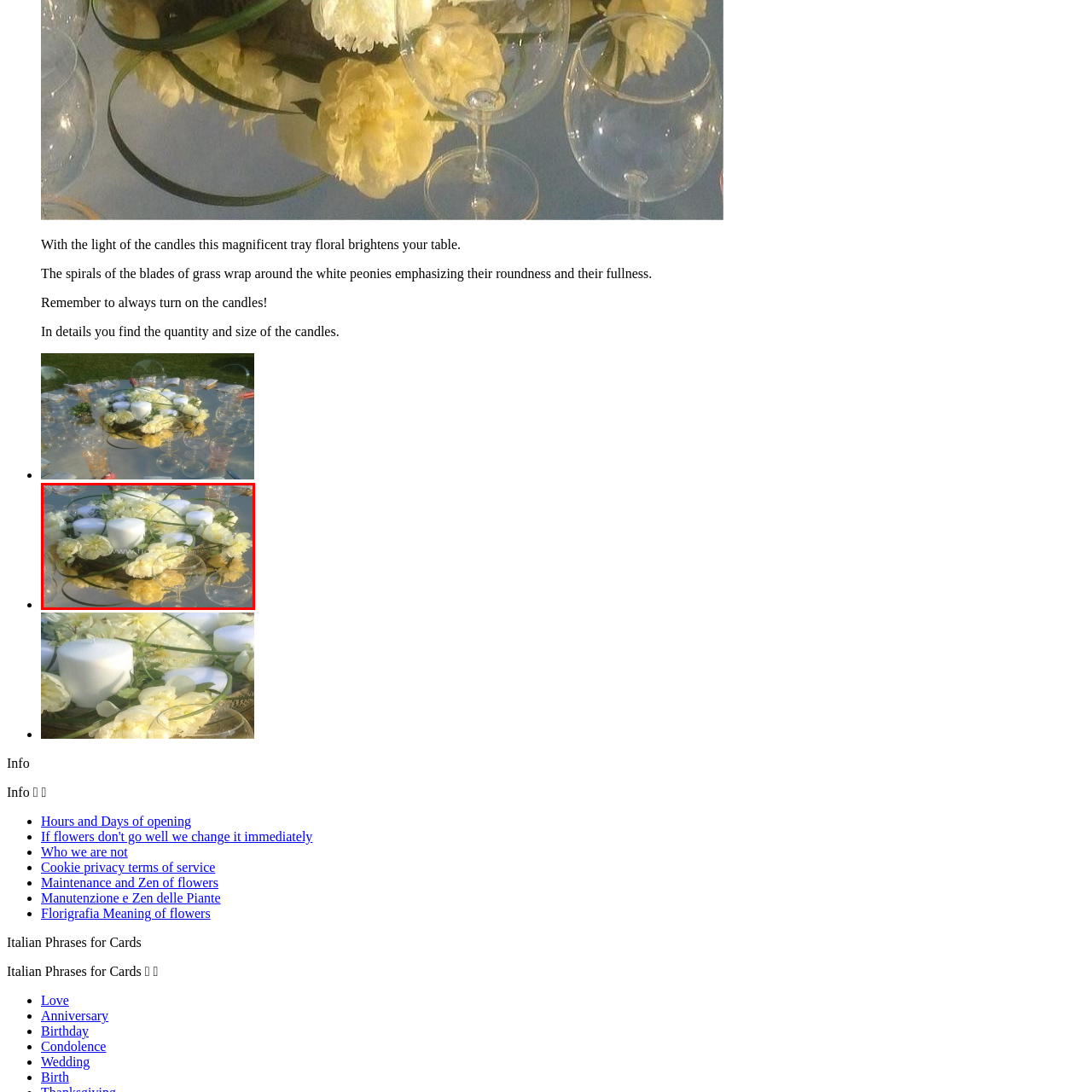Check the section outlined in red, What is the effect of the interplay of natural elements and light in the centerpiece? Please reply with a single word or phrase.

Creates a stunning visual experience